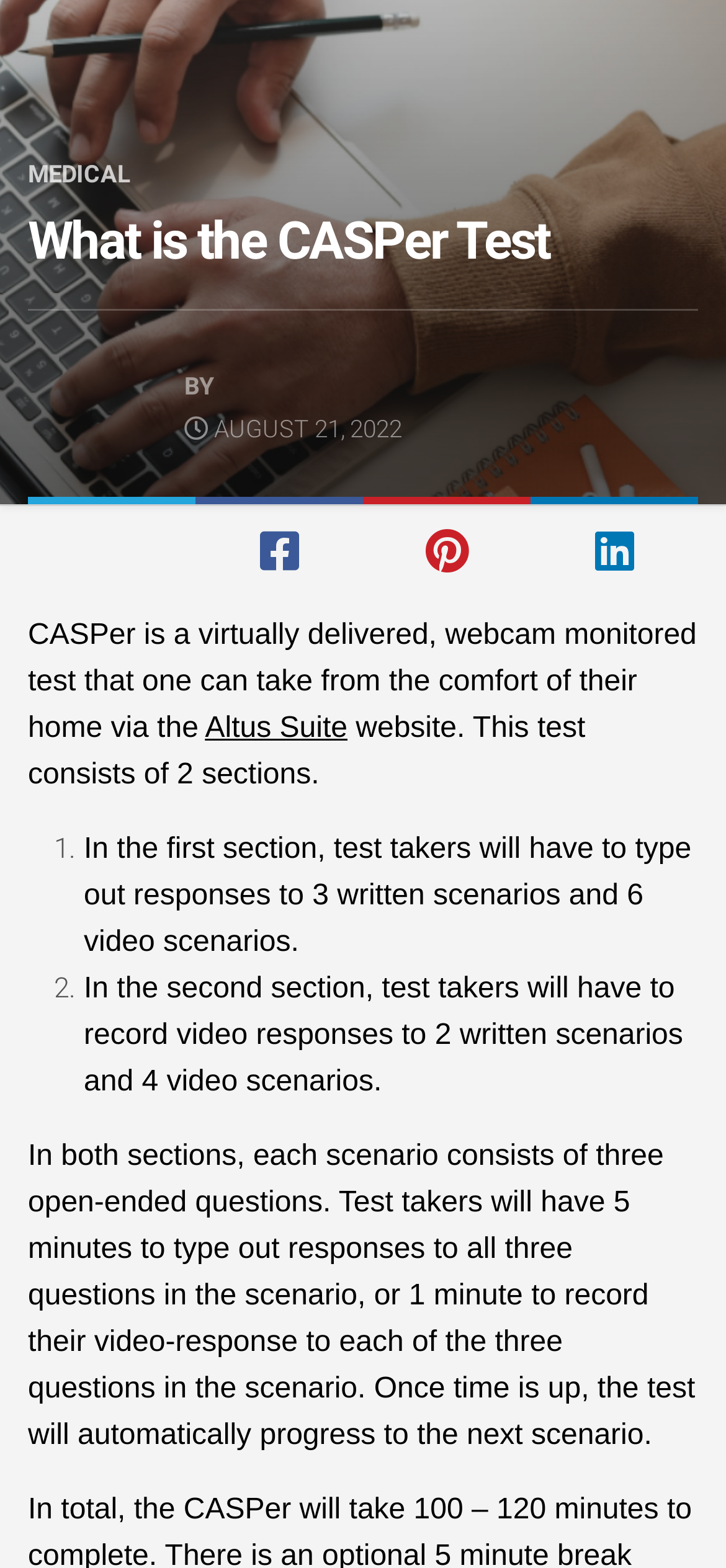From the webpage screenshot, predict the bounding box of the UI element that matches this description: "Features".

None